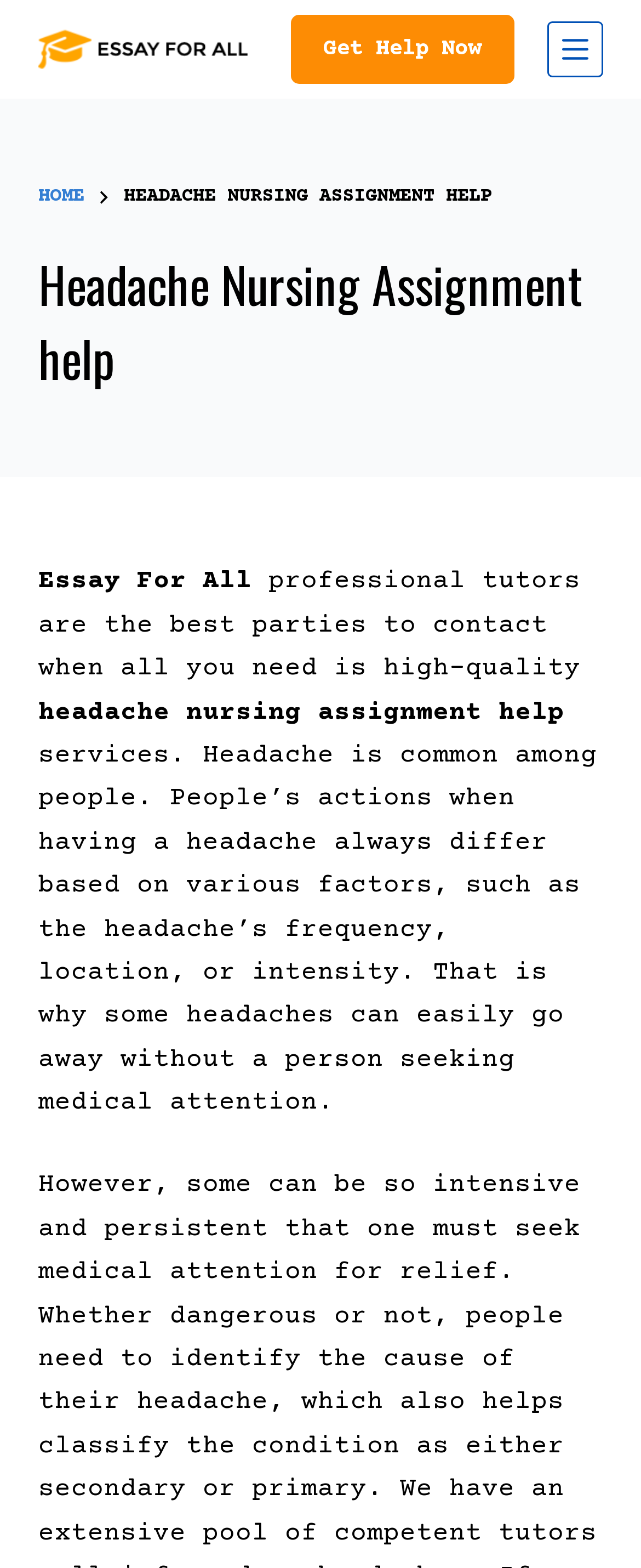Provide the bounding box coordinates of the HTML element described by the text: "Menu". The coordinates should be in the format [left, top, right, bottom] with values between 0 and 1.

[0.853, 0.014, 0.94, 0.049]